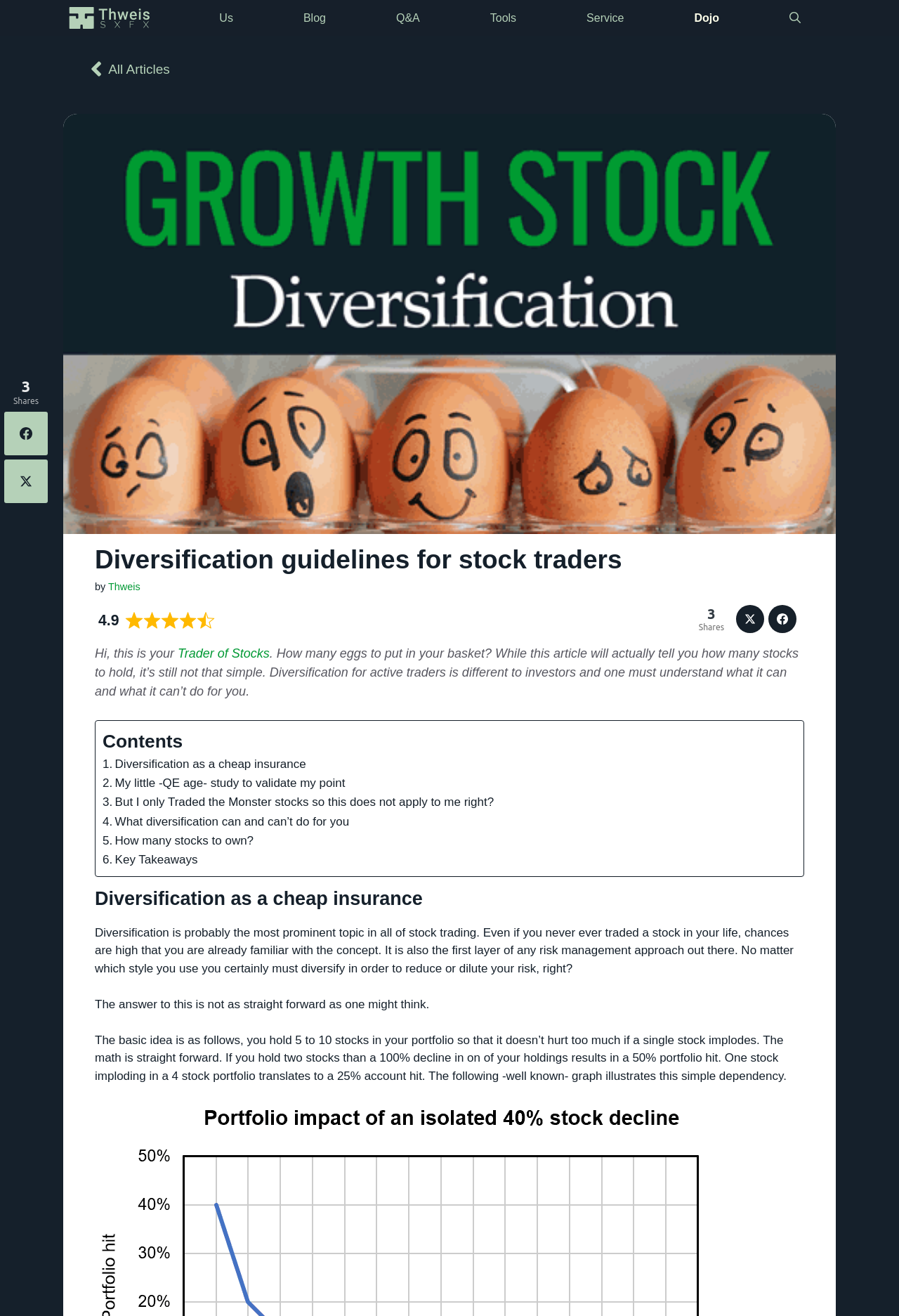Please identify the bounding box coordinates of the element that needs to be clicked to execute the following command: "Click on the 'Blog' link". Provide the bounding box using four float numbers between 0 and 1, formatted as [left, top, right, bottom].

[0.298, 0.0, 0.402, 0.027]